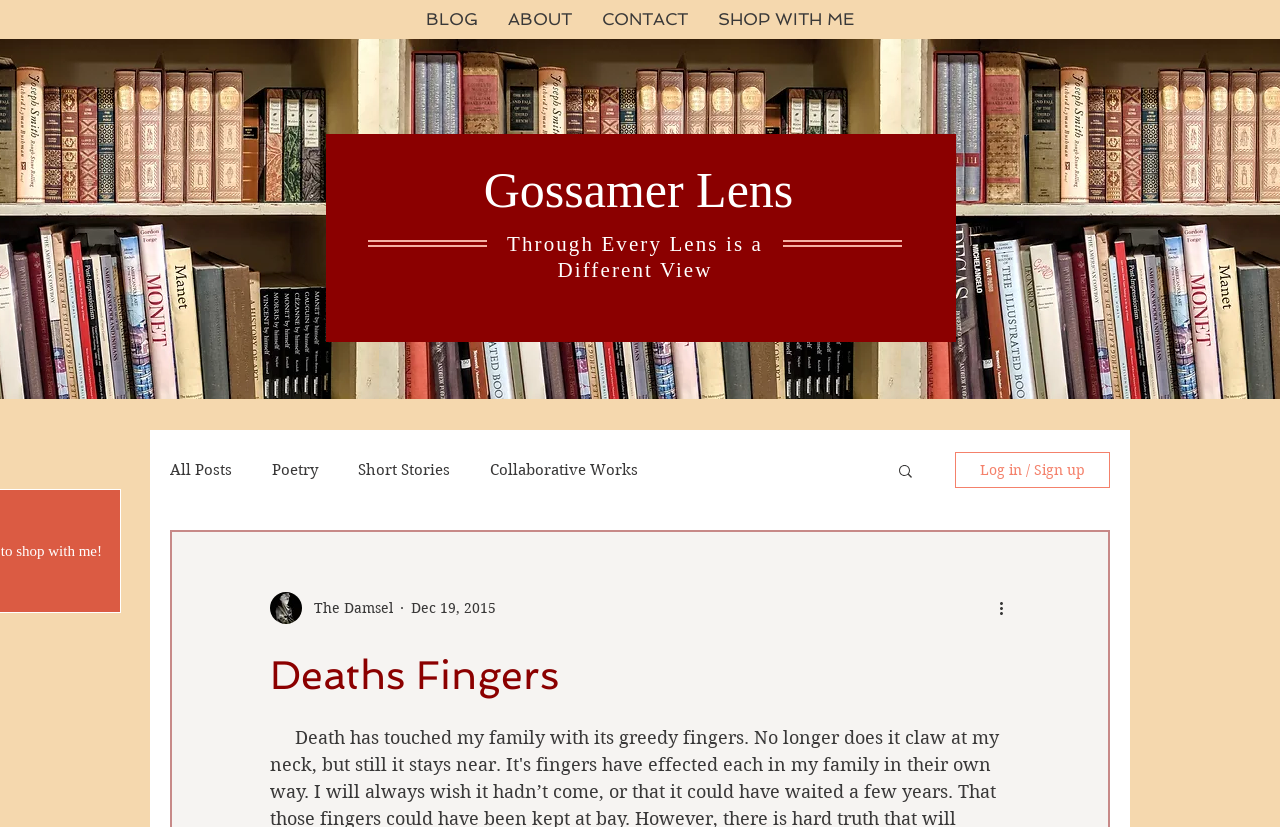Locate the bounding box coordinates of the clickable part needed for the task: "Click the 'Gossamer Lens' link".

[0.378, 0.196, 0.62, 0.264]